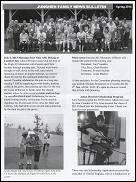Identify and describe all the elements present in the image.

The image showcases a group photo from the Junghen Family Reunion, an event that highlights the connections and heritage of the Younkin clan. The black-and-white photograph features family members gathered together, smiling and posing in a celebratory atmosphere. This festive occasion emphasizes the importance of family ties and community, reflecting on the rich history shared among participants. Accompanying the photograph is the header "Junghen Family News Bulletin," indicating that this image is part of a larger publication dedicated to updates and highlights from the family's gatherings and events. The photo captures not only the individuals present but also the spirit of togetherness that defines such reunions.